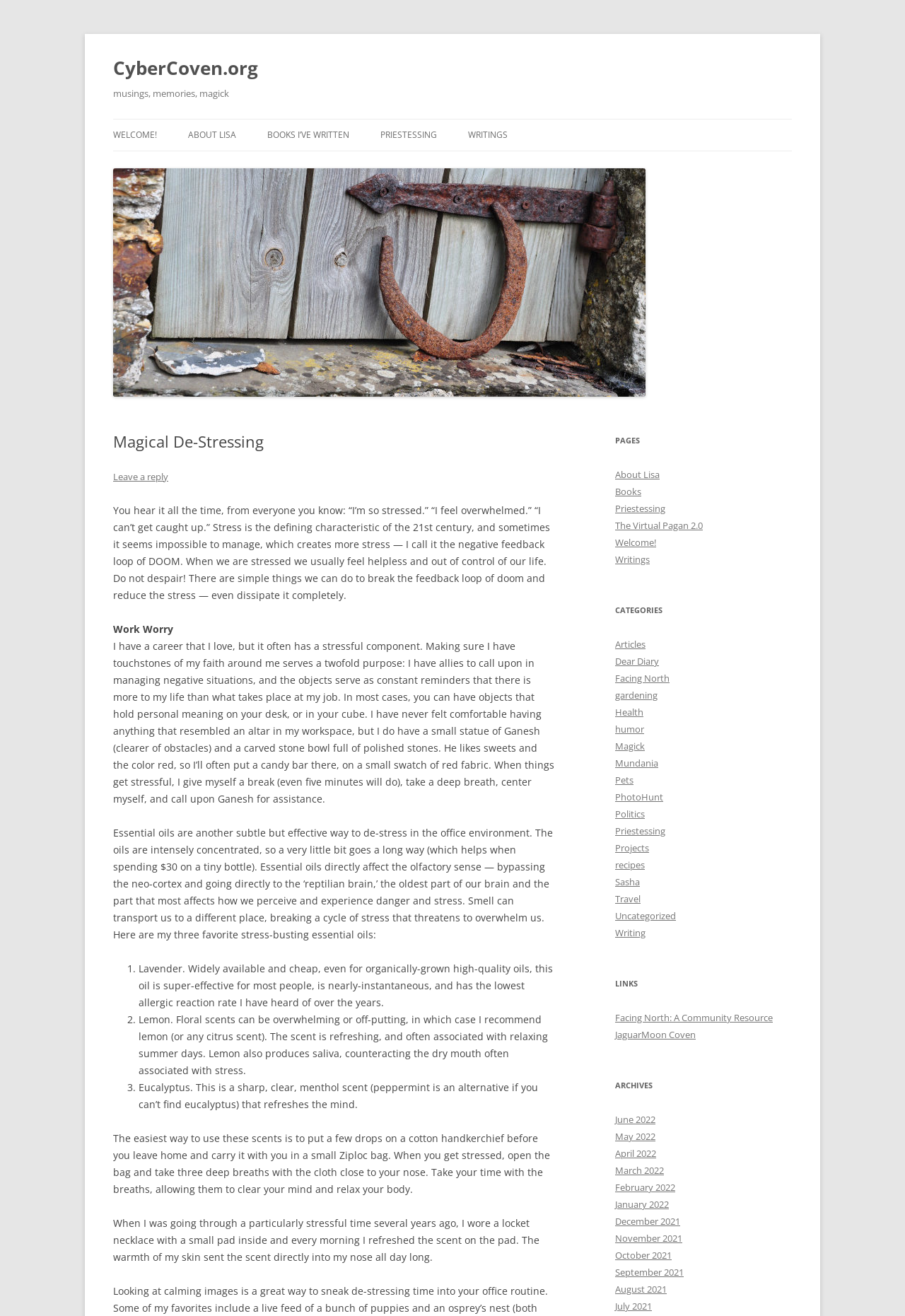Provide a comprehensive description of the webpage.

The webpage is titled "Magical De-Stressing" and is part of the CyberCoven.org website. At the top of the page, there is a heading with the website's name, followed by a link to skip to the content. Below this, there are several links to different sections of the website, including "WELCOME!", "ABOUT LISA", "BOOKS I'VE WRITTEN", and more.

The main content of the page is an article about managing stress, which begins with a heading "Magical De-Stressing". The article discusses the prevalence of stress in modern life and how it can be overwhelming. It then offers some simple solutions to reduce stress, including having personal items on one's desk that hold spiritual significance, and using essential oils to calm the mind and body.

The article is divided into sections, with headings such as "Work Worry" and "Essential Oils". There are also lists, including one that lists three favorite stress-busting essential oils: lavender, lemon, and eucalyptus. The article concludes with a suggestion on how to use these oils to reduce stress.

On the right-hand side of the page, there are several sections, including "PAGES", "CATEGORIES", "LINKS", and "ARCHIVES". These sections contain links to other pages on the website, categorized by topic or date. There are also several headings and links to other websites and resources.